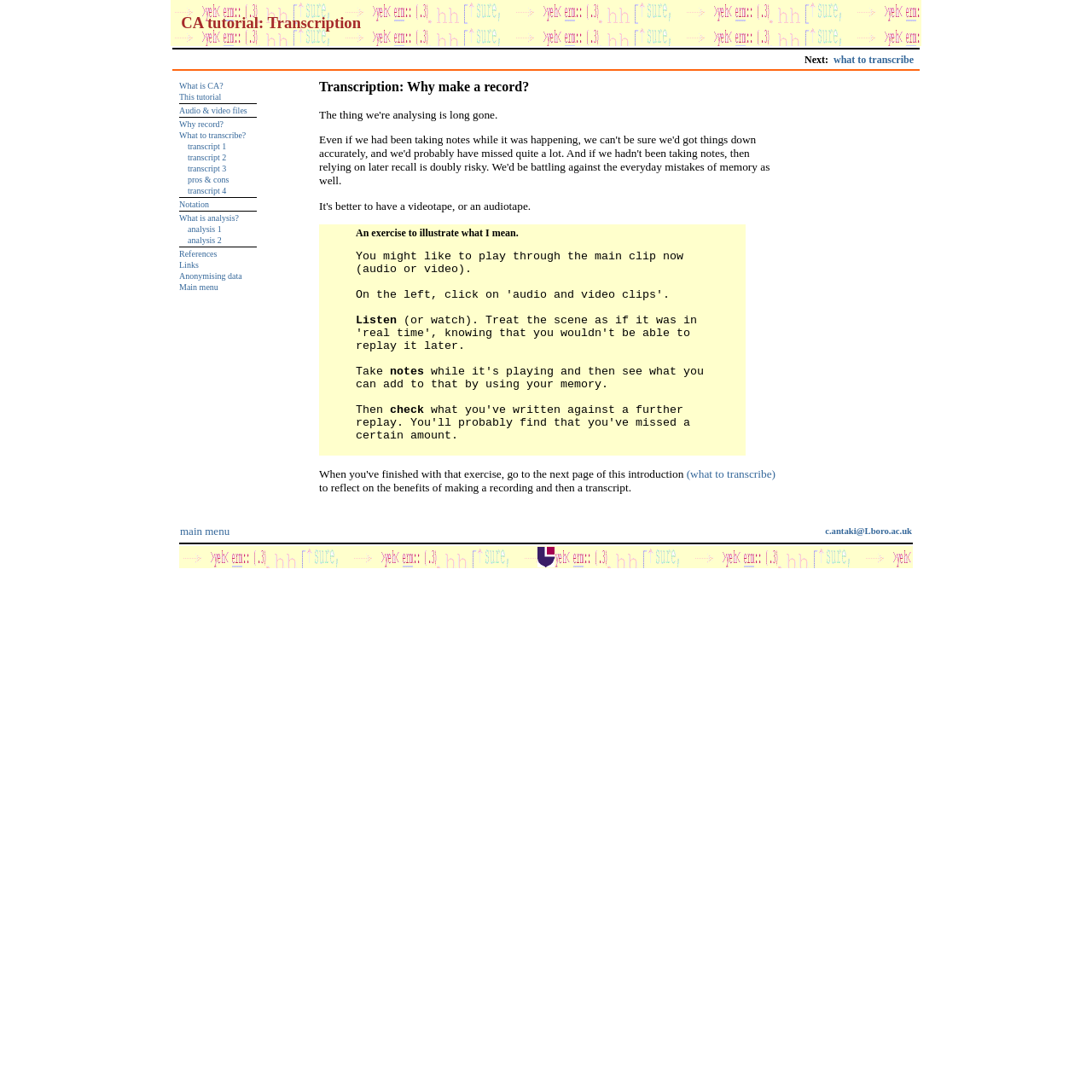Could you highlight the region that needs to be clicked to execute the instruction: "Go to 'what to transcribe'"?

[0.763, 0.049, 0.841, 0.06]